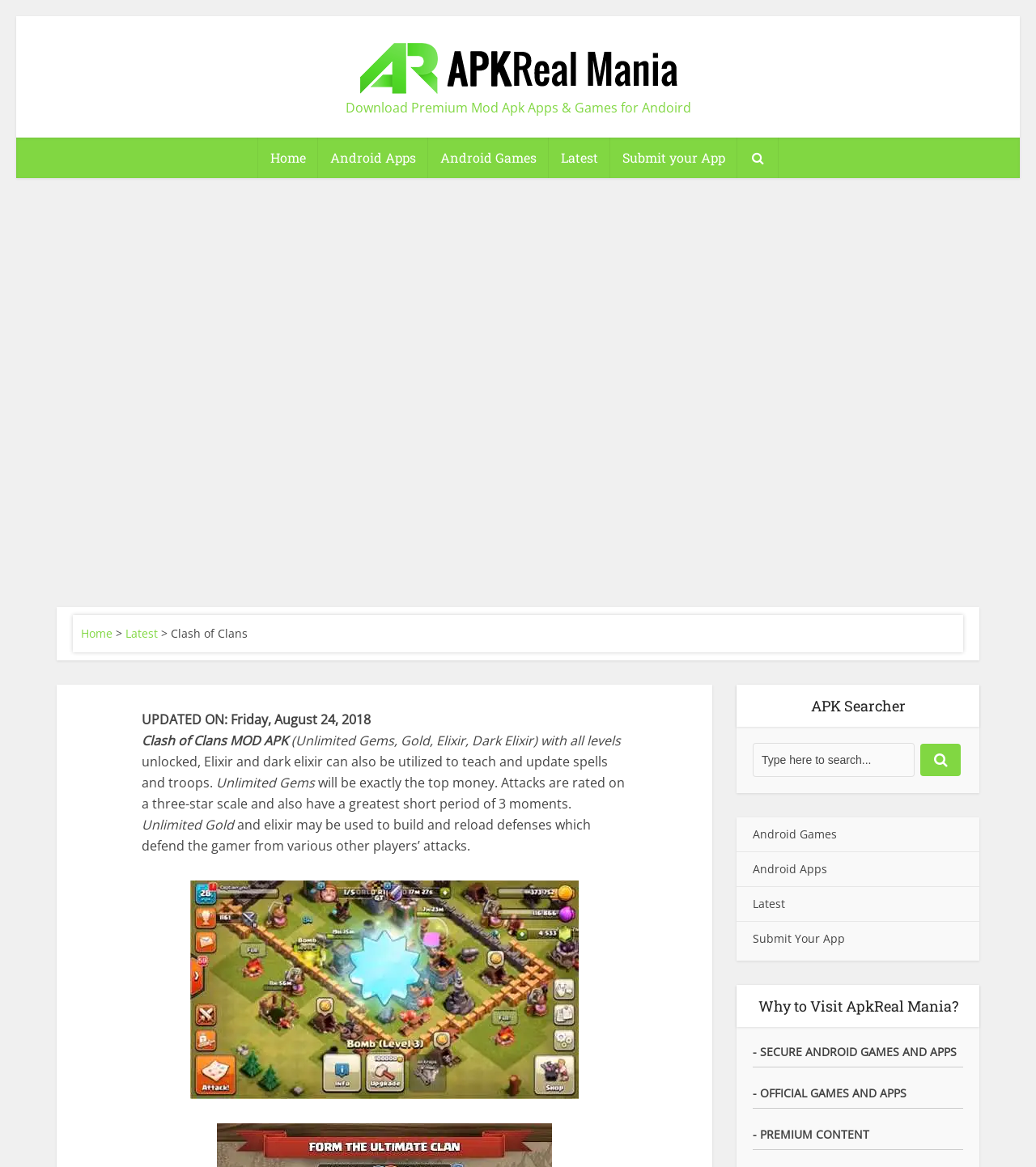Determine the bounding box coordinates of the clickable element necessary to fulfill the instruction: "Search for APK". Provide the coordinates as four float numbers within the 0 to 1 range, i.e., [left, top, right, bottom].

[0.727, 0.637, 0.883, 0.666]